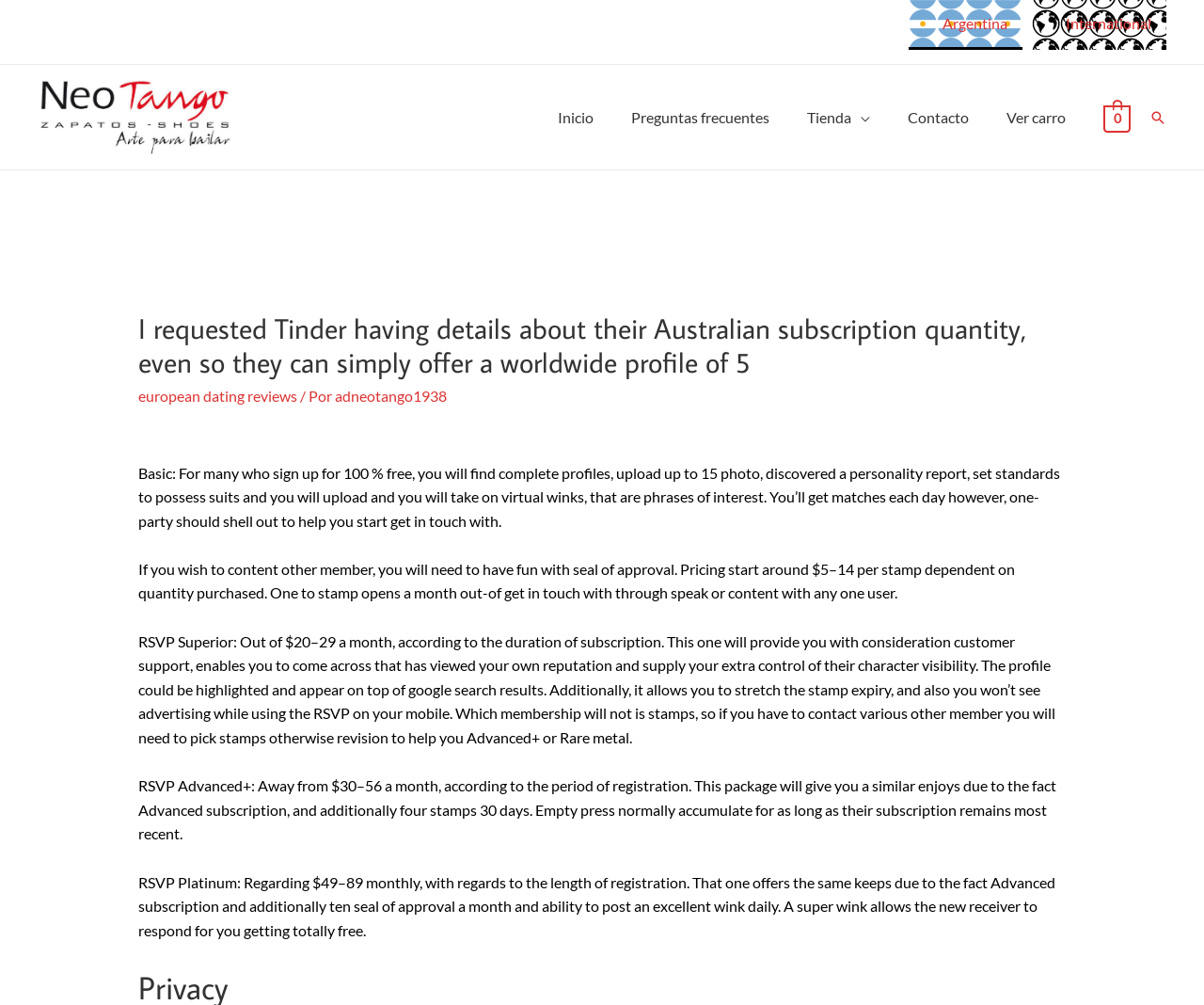Can you determine the bounding box coordinates of the area that needs to be clicked to fulfill the following instruction: "Contact us"?

[0.738, 0.084, 0.82, 0.149]